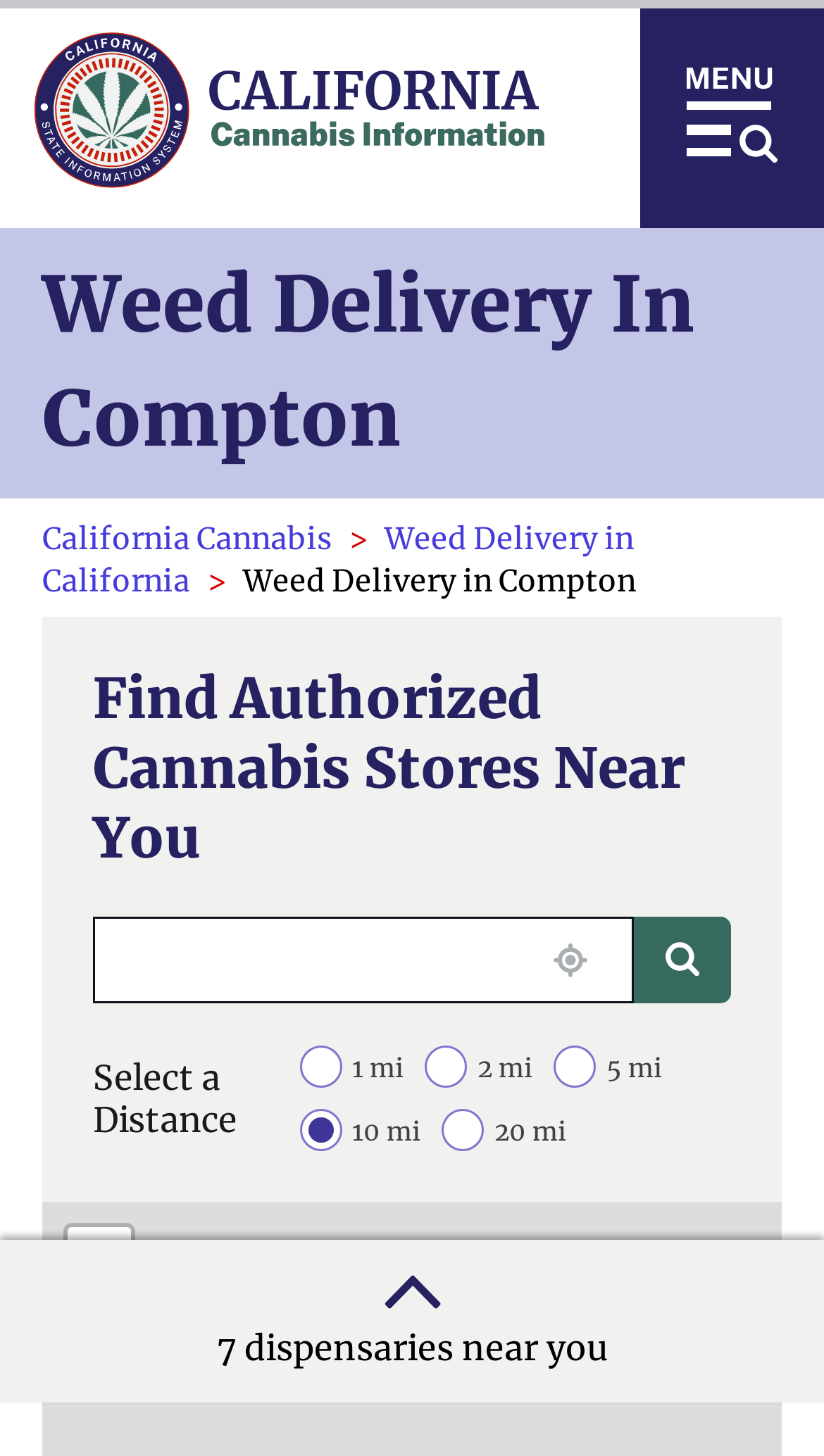Please find the bounding box coordinates in the format (top-left x, top-left y, bottom-right x, bottom-right y) for the given element description. Ensure the coordinates are floating point numbers between 0 and 1. Description: alt="Search"

[0.769, 0.63, 0.887, 0.689]